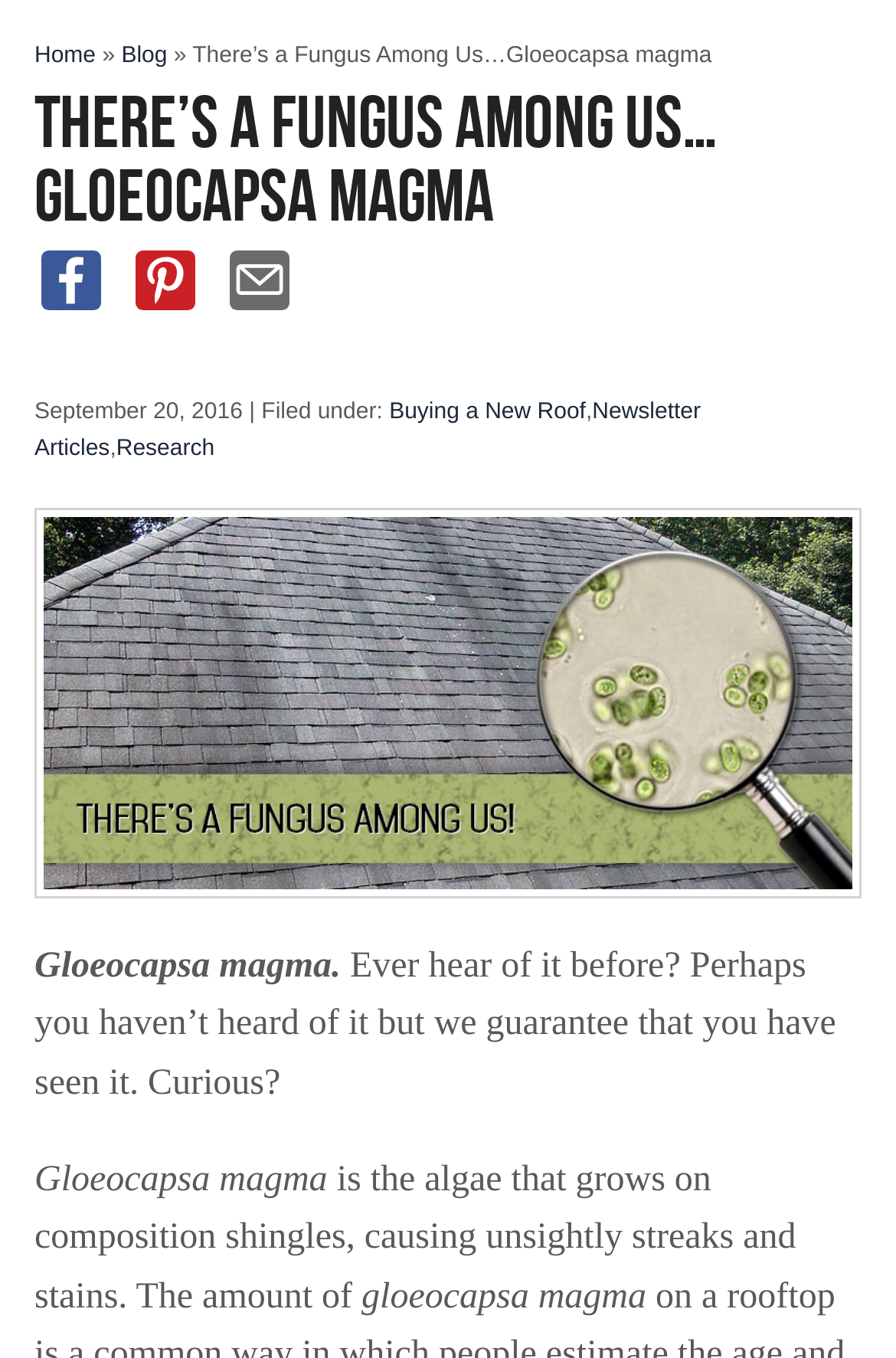Please pinpoint the bounding box coordinates for the region I should click to adhere to this instruction: "read blog".

[0.135, 0.032, 0.187, 0.051]